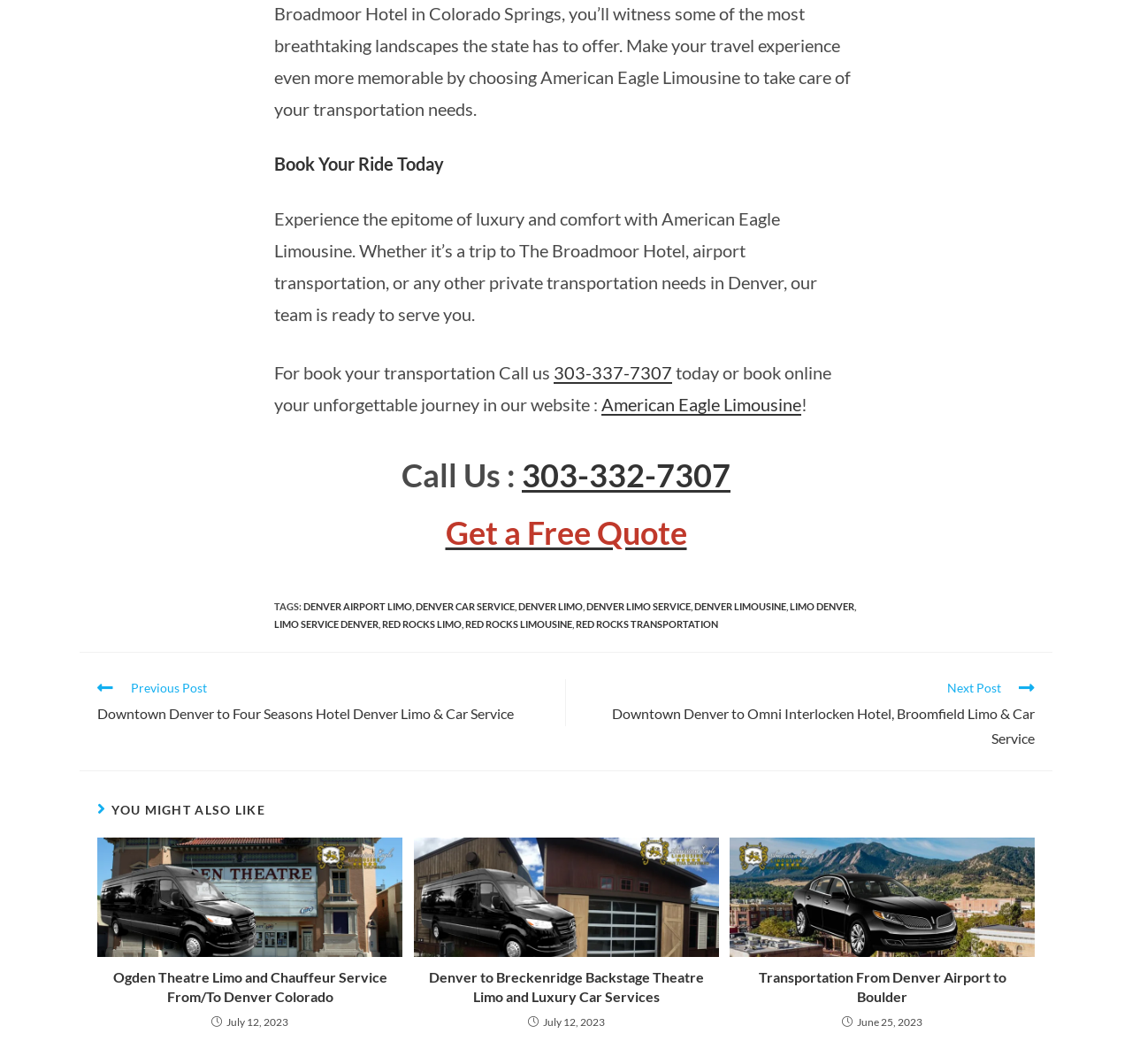What is the phone number to call for booking?
Provide an in-depth and detailed explanation in response to the question.

The phone number can be found in the link element with ID 178, which is '303-337-7307'.